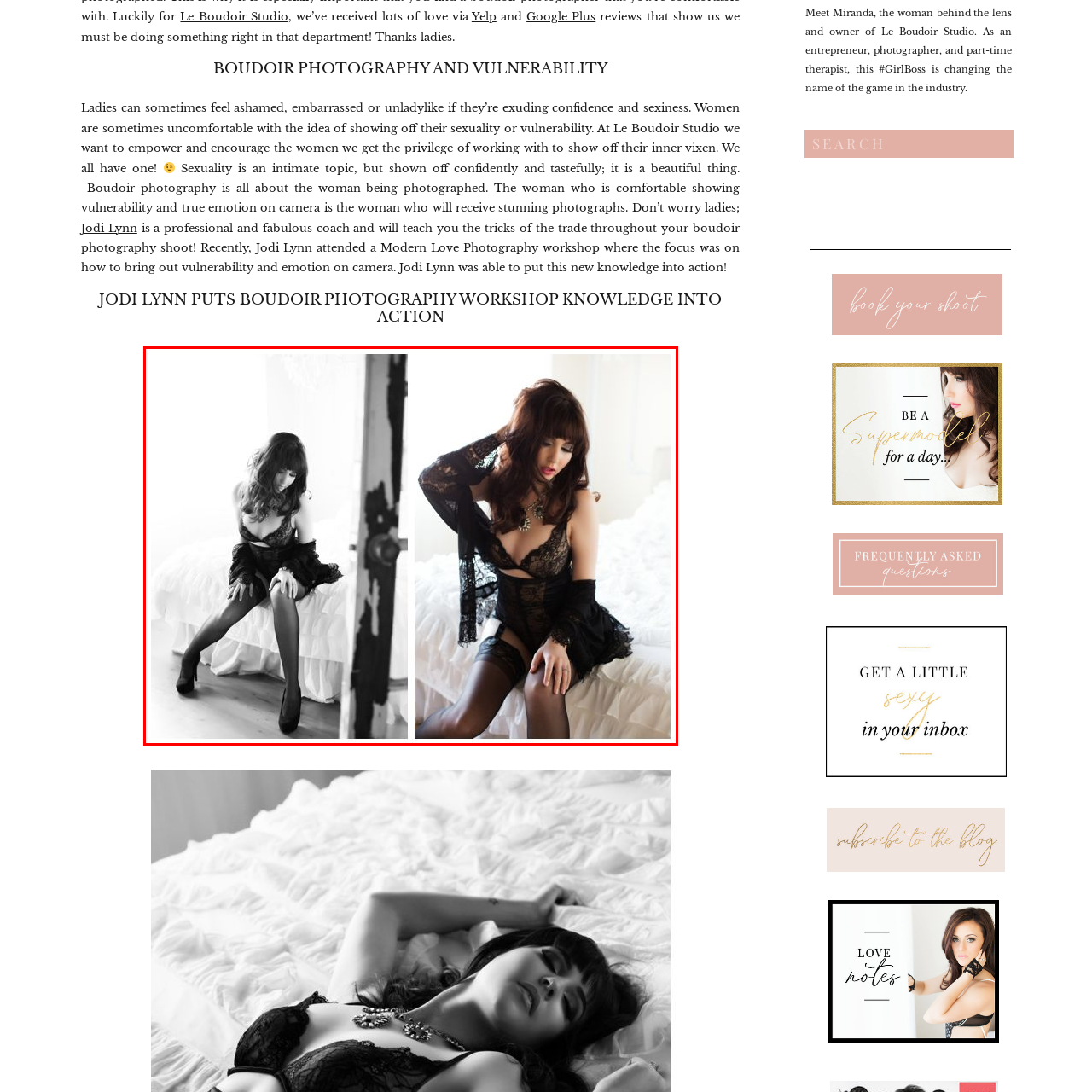Consider the image within the red frame and reply with a brief answer: What is the atmosphere of the photography session?

Intimacy and sensuality